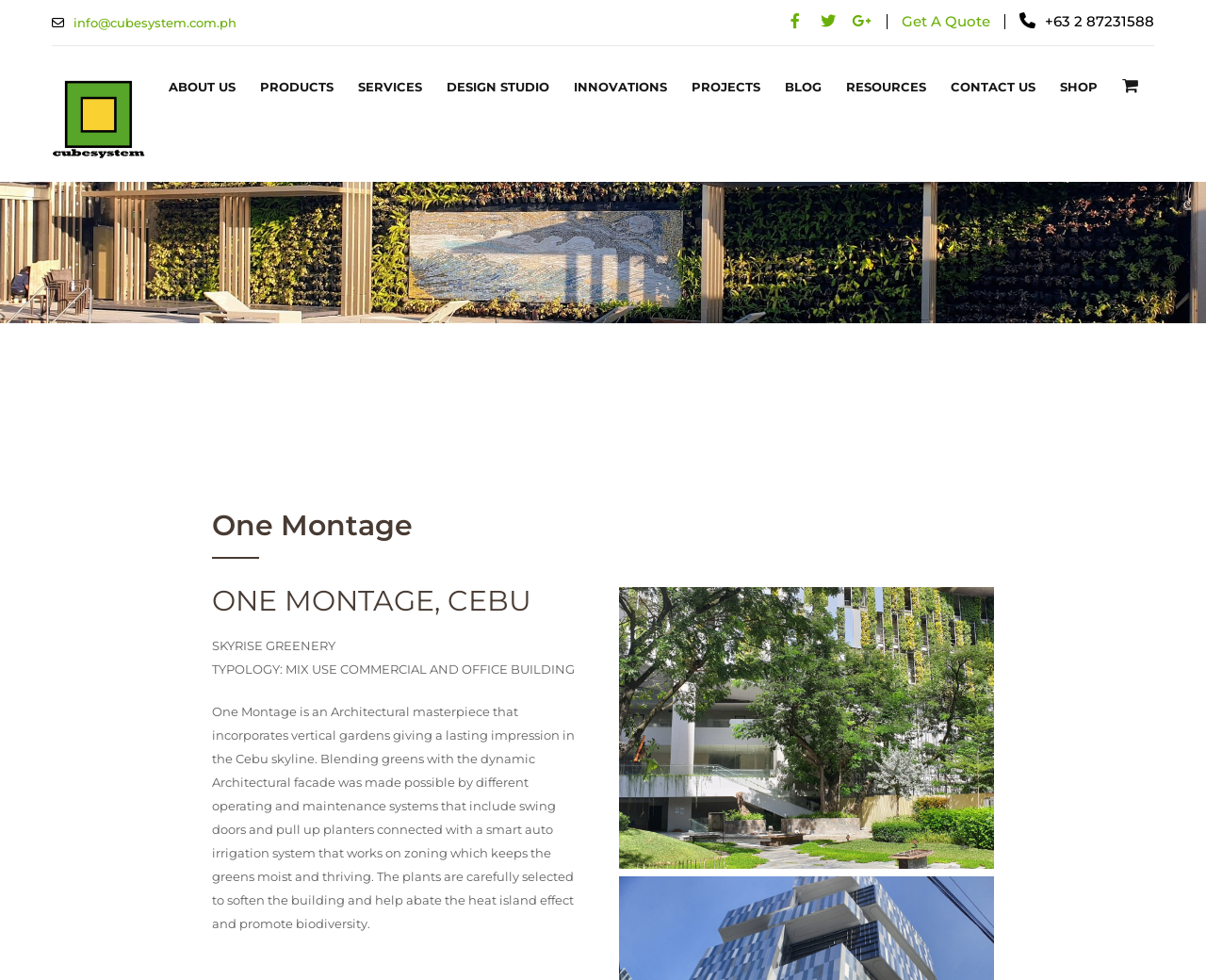How many navigation links are there?
Based on the image, answer the question with as much detail as possible.

I counted the number of link elements with text content, excluding the 'Get A Quote' and 'Cart' links, and found 11 navigation links: 'ABOUT US', 'PRODUCTS', 'SERVICES', 'DESIGN STUDIO', 'INNOVATIONS', 'PROJECTS', 'BLOG', 'RESOURCES', 'CONTACT US', and 'SHOP'.